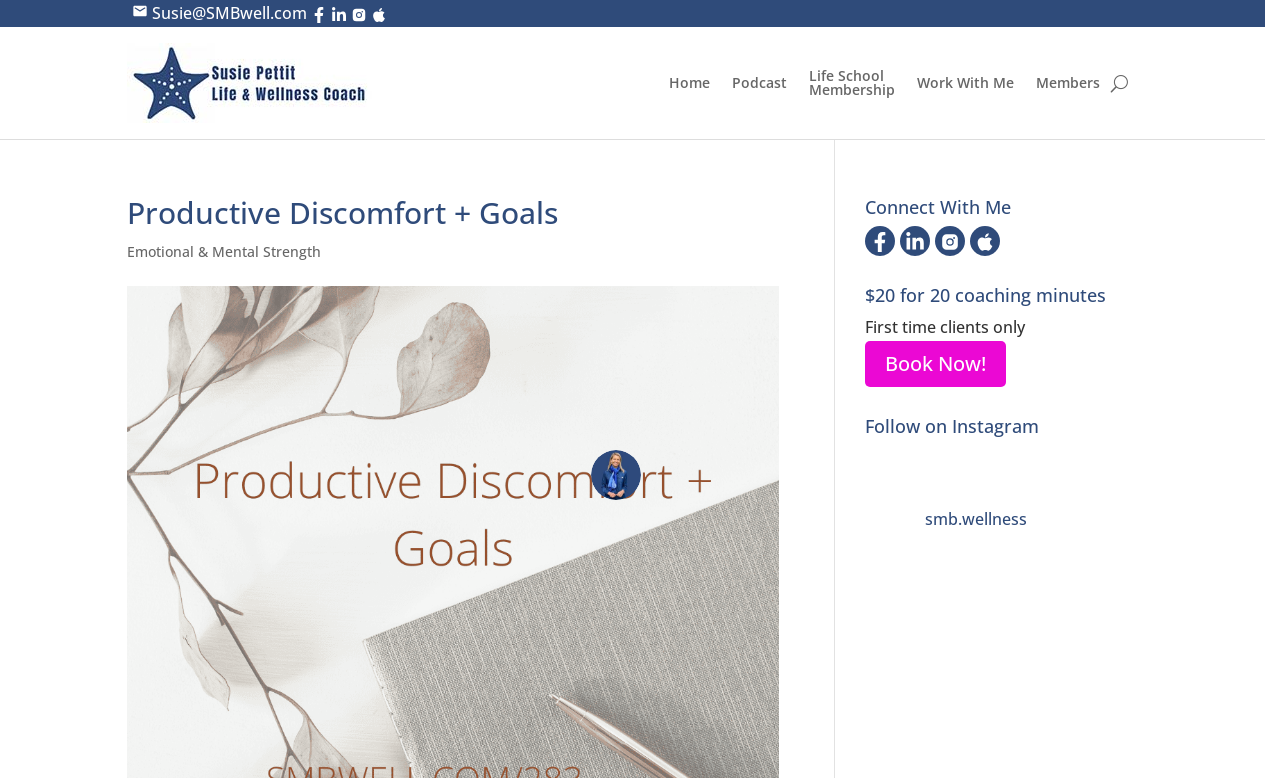What is the author's profession?
Please craft a detailed and exhaustive response to the question.

I found the answer by looking at the link 'Work With Me' and the mention of 'coaching' in some of the links, which suggests that the author is a coach who offers coaching services.